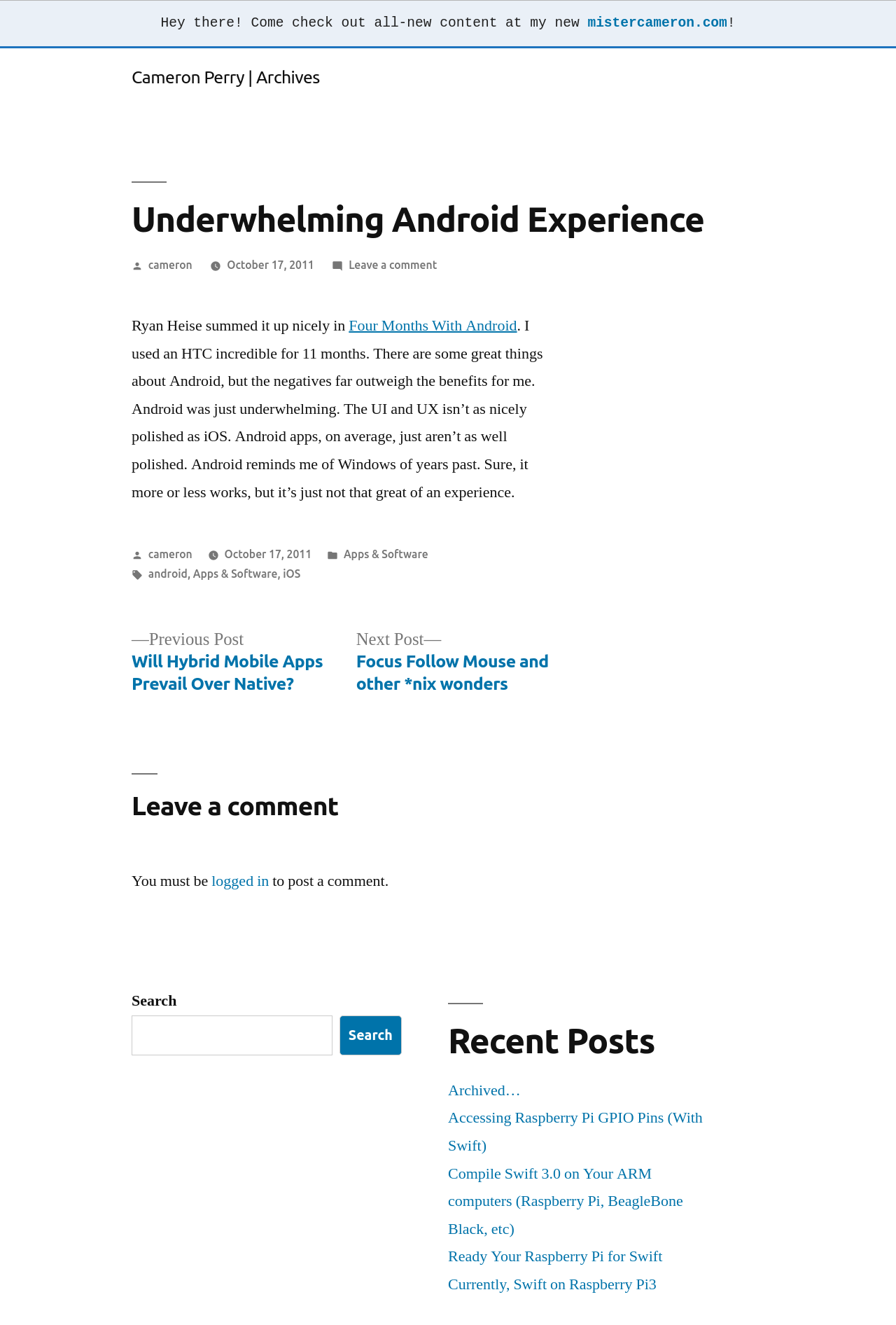Extract the main heading text from the webpage.

Underwhelming Android Experience